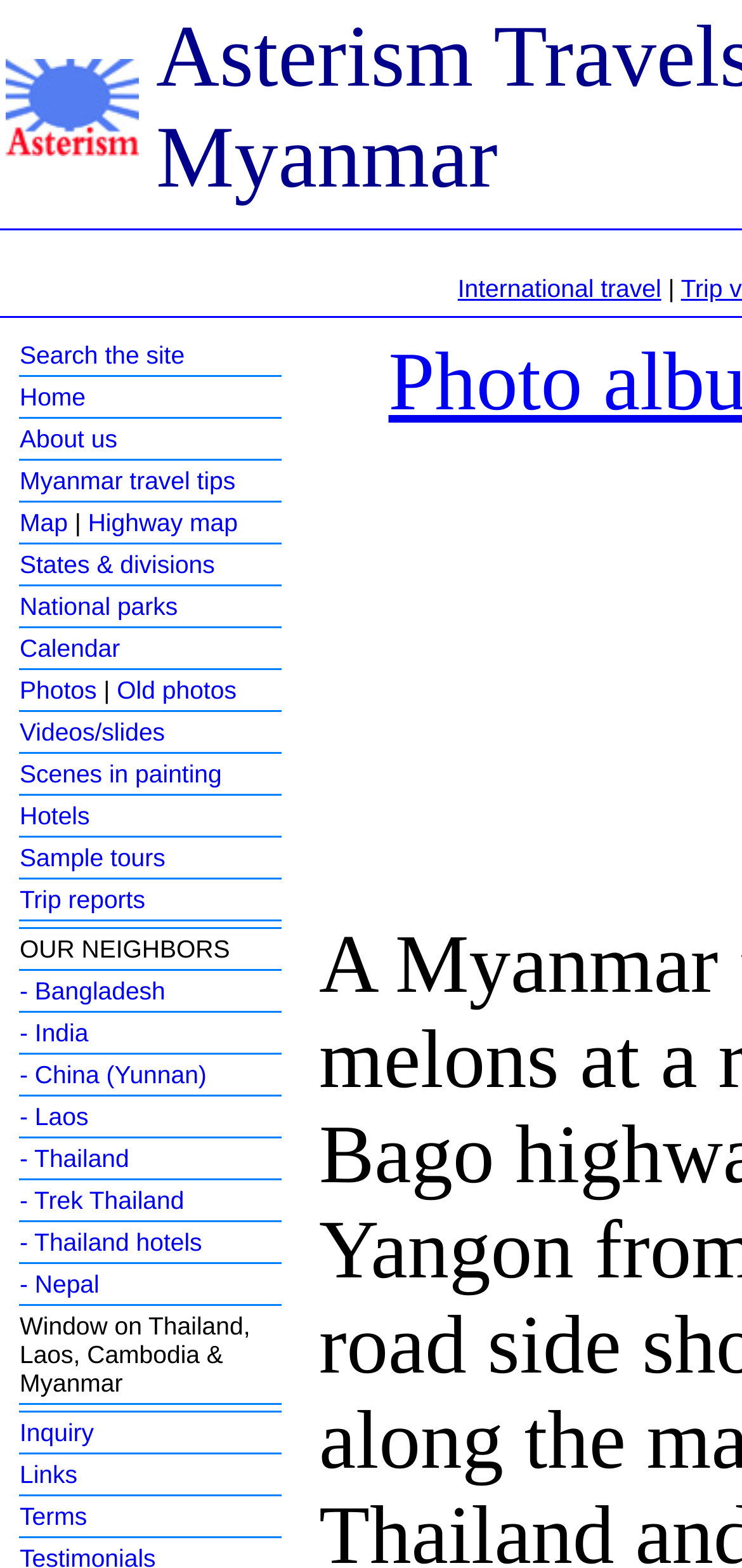Produce a meticulous description of the webpage.

This webpage is about fruit shops on Yangon - Bago highway in Myanmar. At the top left corner, there is a logo image. Below the logo, there is a link to "International travel" and a vertical separator line. 

To the left of the webpage, there is a navigation menu with 19 rows of links, including "Search the site", "Home", "About us", "Myanmar travel tips", "Map | Highway map", "States & divisions", "National parks", "Calendar", "Photos | Old photos", "Videos/slides", "Scenes in painting", "Hotels", "Sample tours", "Trip reports", and others. These links are stacked vertically, with each link below the previous one.

The layout of the webpage is organized, with a clear separation between the logo, navigation menu, and the rest of the content. The navigation menu takes up a significant portion of the left side of the webpage, making it easy to access various sections of the website.